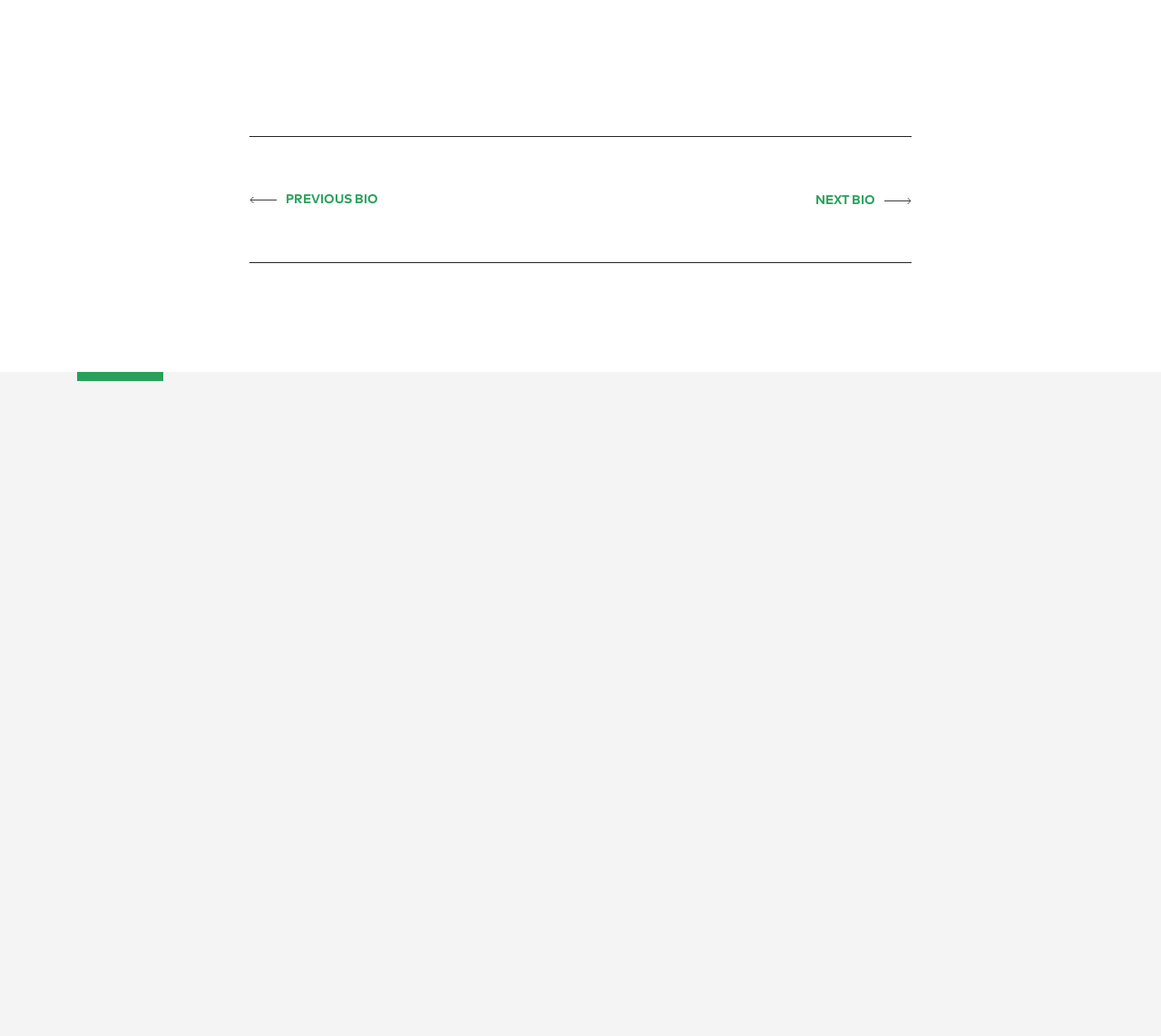Please identify the bounding box coordinates of the region to click in order to complete the given instruction: "Click on the 'PREVIOUS BIO' link". The coordinates should be four float numbers between 0 and 1, i.e., [left, top, right, bottom].

[0.215, 0.176, 0.326, 0.208]